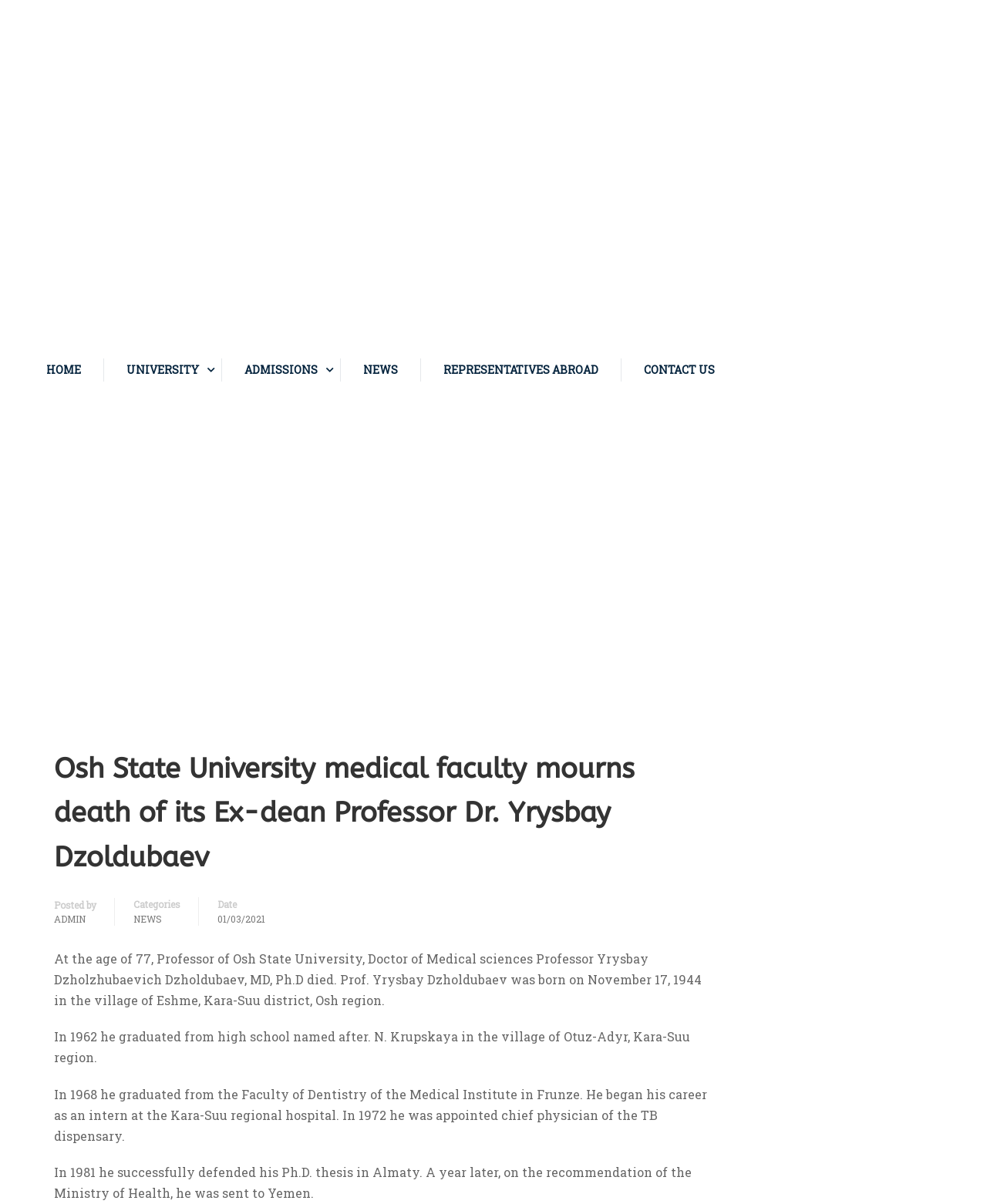Locate the bounding box coordinates of the clickable element to fulfill the following instruction: "Go to the HOME page". Provide the coordinates as four float numbers between 0 and 1 in the format [left, top, right, bottom].

[0.023, 0.288, 0.102, 0.327]